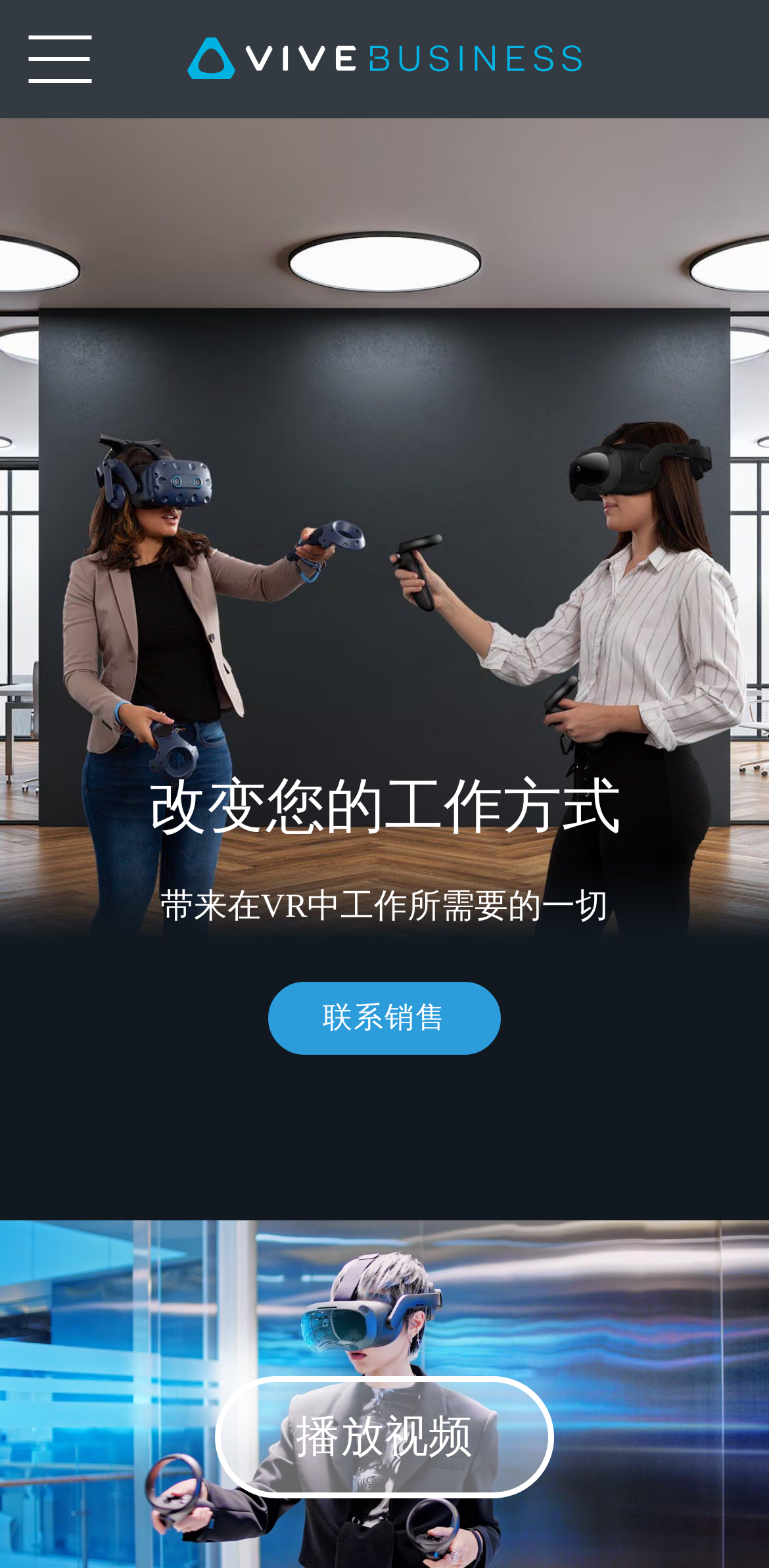For the given element description parent_node: 解决方案, determine the bounding box coordinates of the UI element. The coordinates should follow the format (top-left x, top-left y, bottom-right x, bottom-right y) and be within the range of 0 to 1.

[0.0, 0.0, 0.154, 0.075]